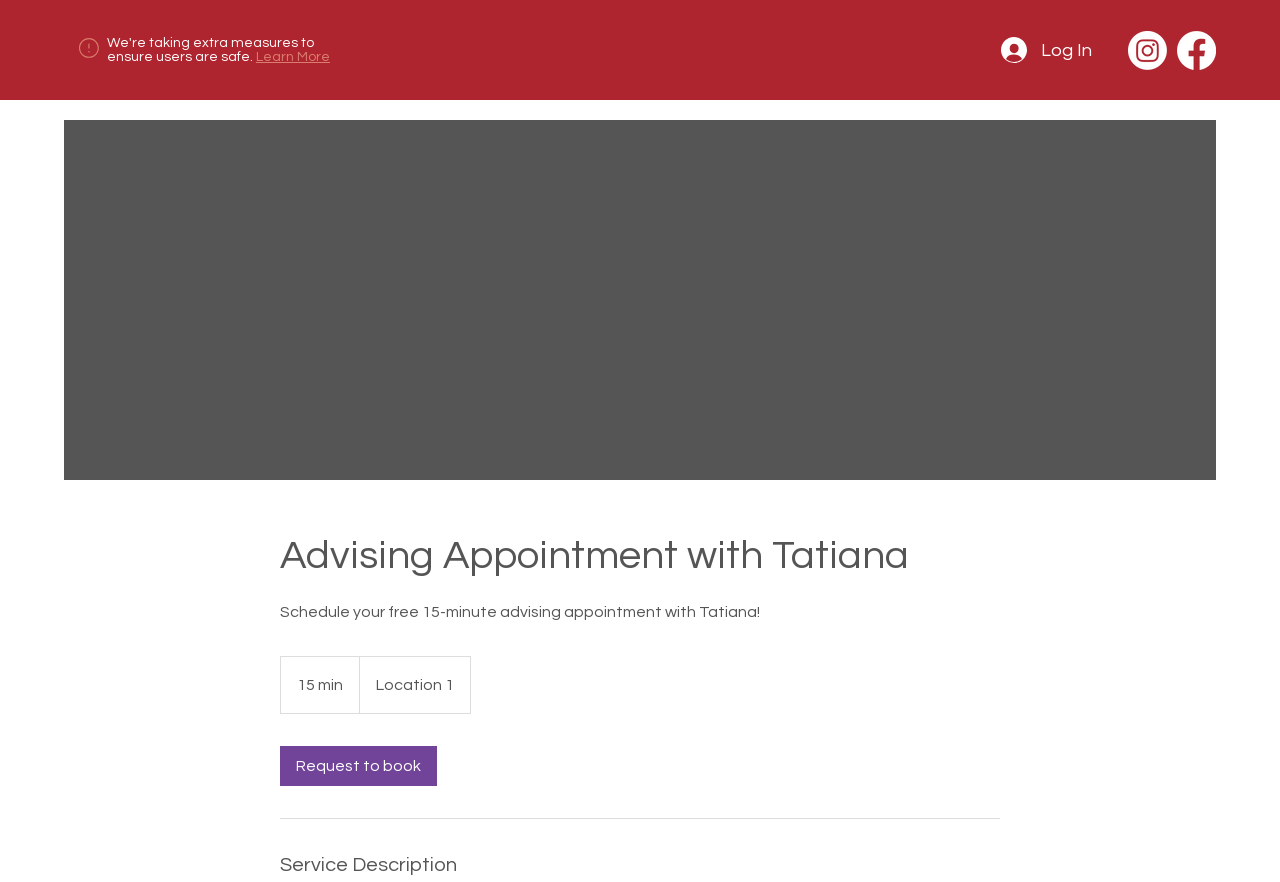Can you find and generate the webpage's heading?

Advising Appointment with Tatiana